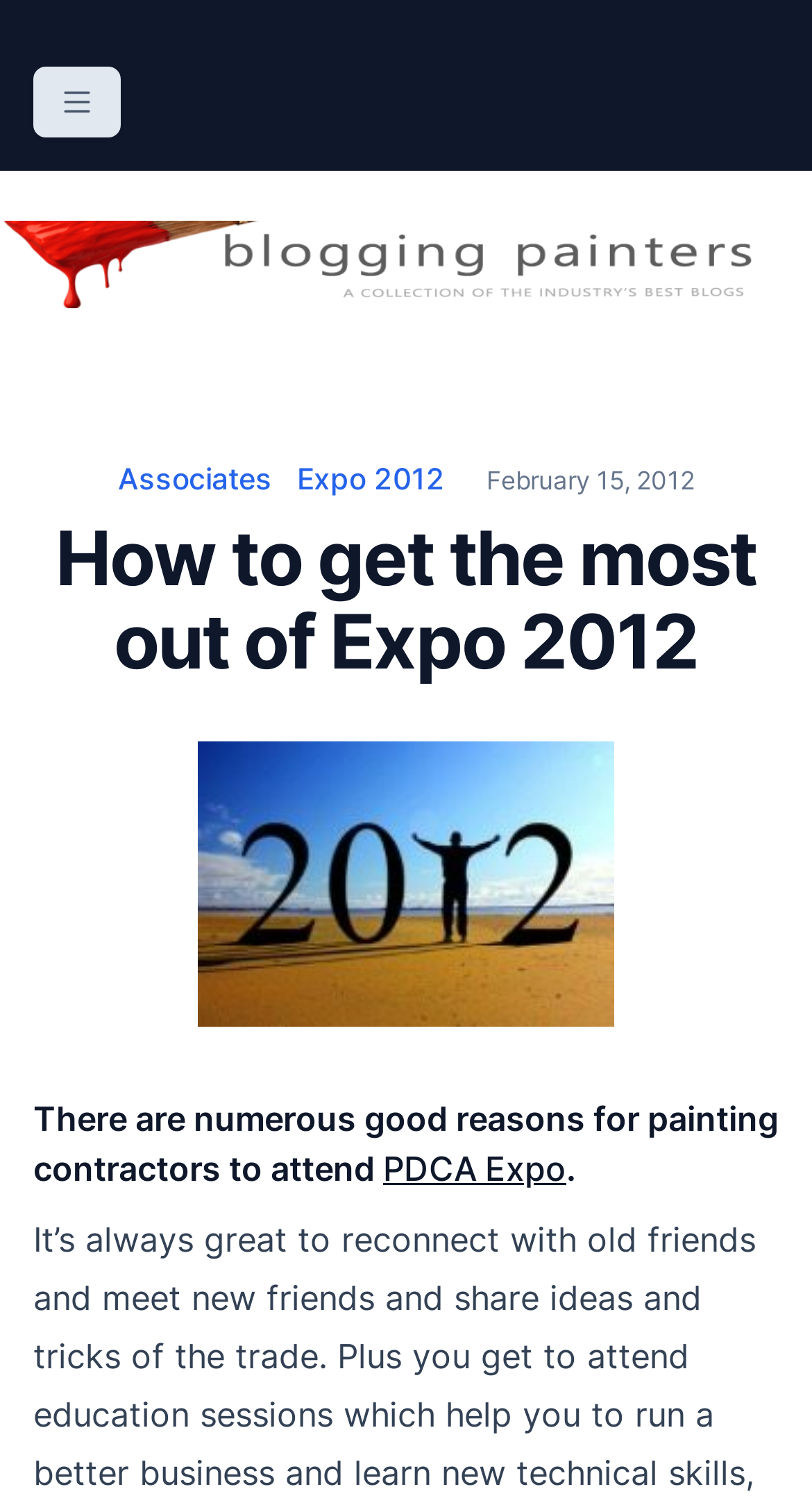What is the date mentioned in the article?
Using the picture, provide a one-word or short phrase answer.

February 15, 2012